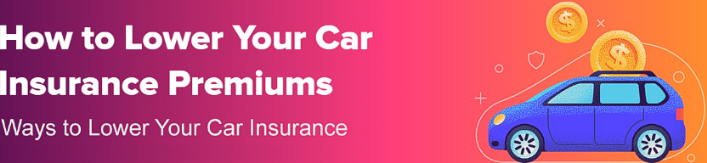What do the icons of dollar signs symbolize?
Look at the image and respond with a one-word or short-phrase answer.

Savings